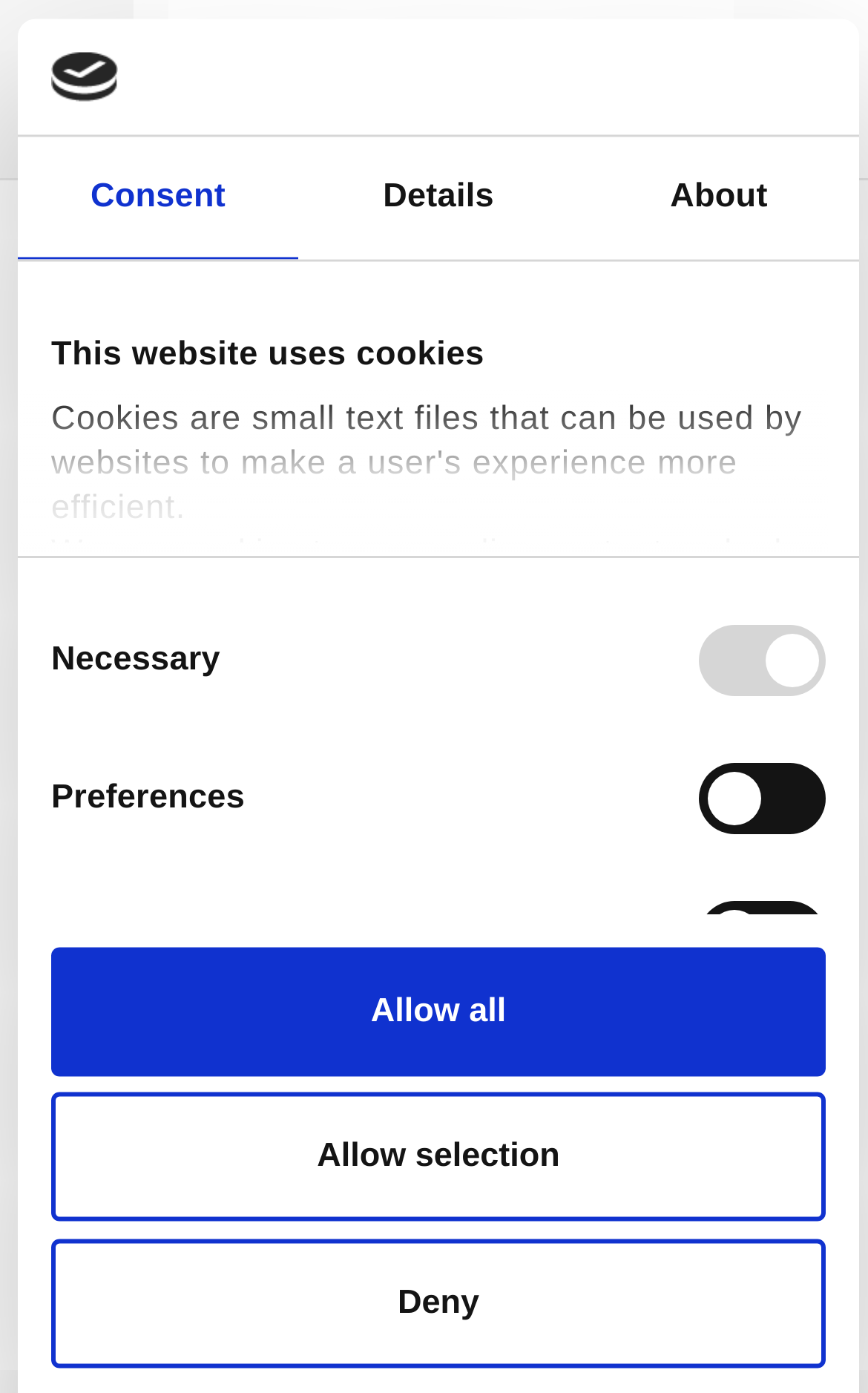Provide a one-word or brief phrase answer to the question:
What is the name of the website?

PtG